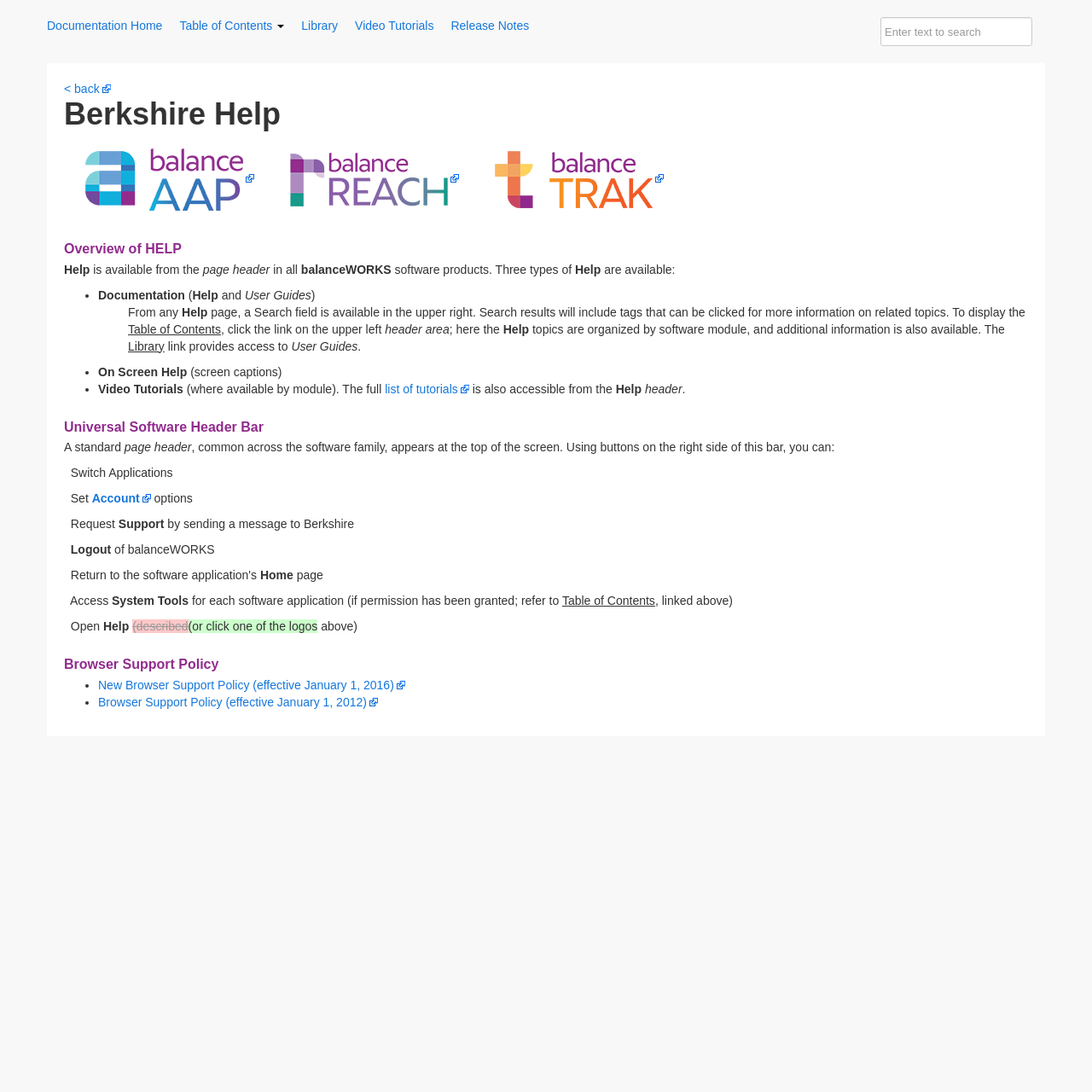Respond to the question below with a single word or phrase: How many types of help are available?

Three